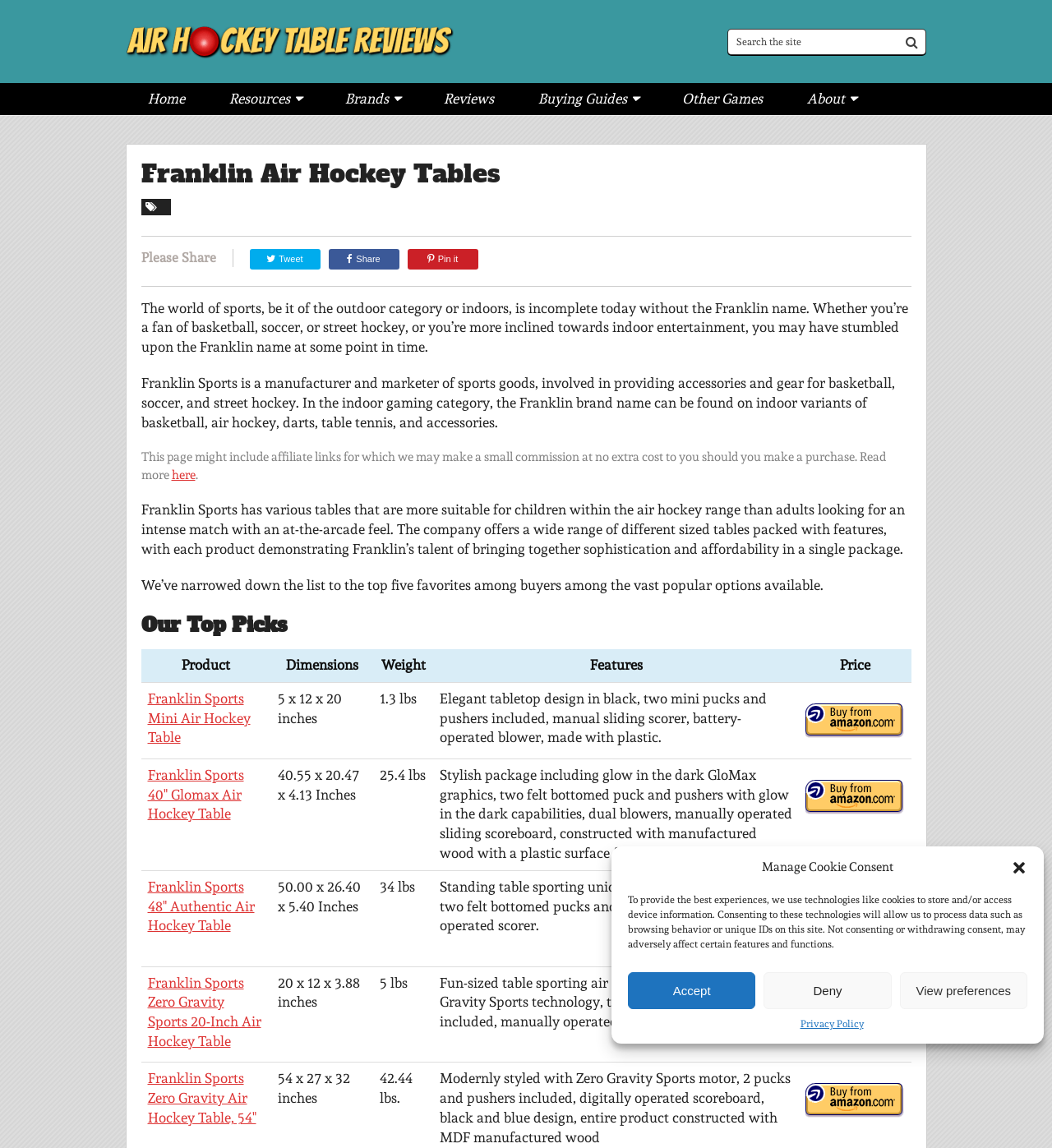Provide a comprehensive description of the webpage.

This webpage is about Franklin air hockey tables, featuring a list of top five favorites among buyers. At the top, there is a dialog box for managing cookie consent, which includes buttons to accept, deny, or view preferences. Below this, there is a layout table with a heading "Best Air Hockey Table Reviews" and a link to the same. 

On the top right, there is a search box and a button with a magnifying glass icon. Below this, there are links to navigate to different sections of the website, including Home, Resources, Brands, Reviews, Buying Guides, Other Games, and About.

The main content of the webpage starts with a brief introduction to Franklin Sports, a manufacturer of sports goods, and its involvement in providing accessories and gear for various sports, including air hockey. The introduction is followed by a paragraph explaining that Franklin Sports offers a range of air hockey tables suitable for children and adults, with features like sophistication and affordability.

The webpage then narrows down the list to the top five Franklin air hockey tables, with a heading "Our Top Picks". The tables are presented in a grid format, with columns for product name, dimensions, weight, features, and price. Each row represents a different product, with links to buy from Amazon and images of the products. The products listed are Franklin Sports Mini Air Hockey Table, Franklin Sports 40" Glomax Air Hockey Table, Franklin Sports 48" Authentic Air Hockey Table, Franklin Sports Zero Gravity Sports 20-Inch Air Hockey Table, and Franklin Sports Zero Gravity Air Hockey Table, 54".